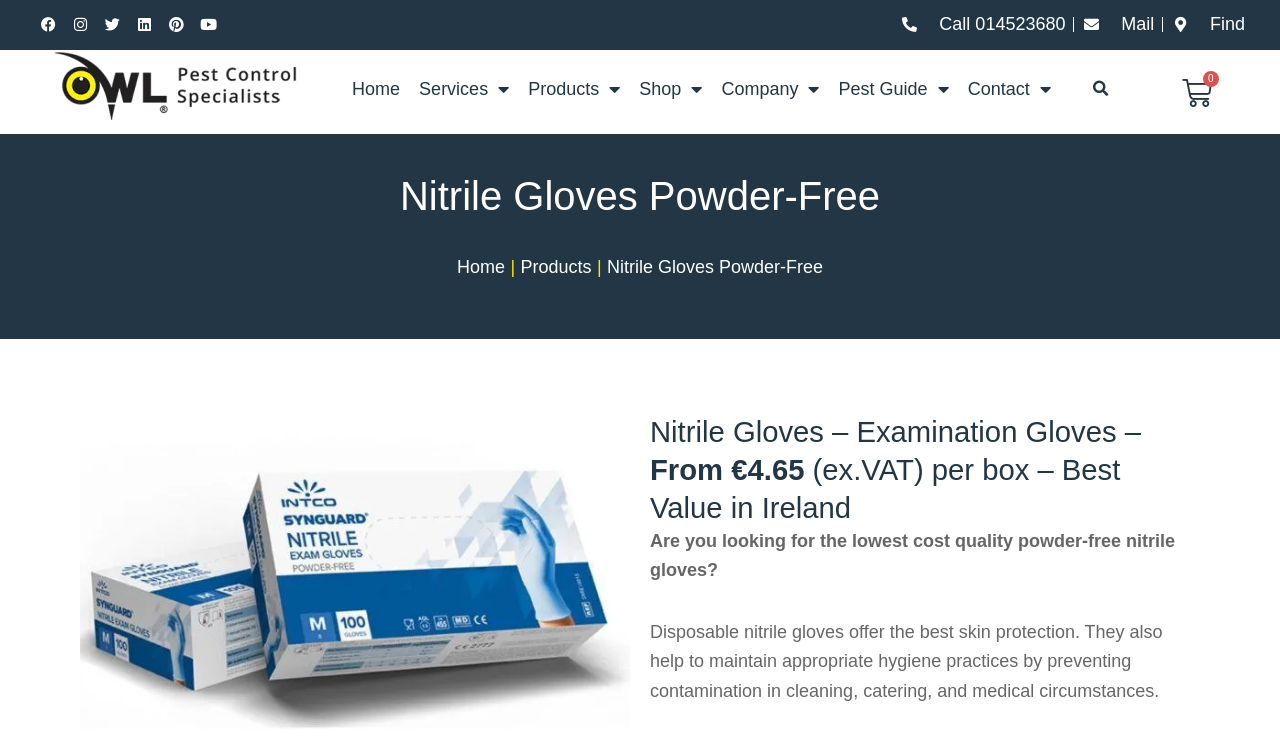Locate and generate the text content of the webpage's heading.

Nitrile Gloves Powder-Free